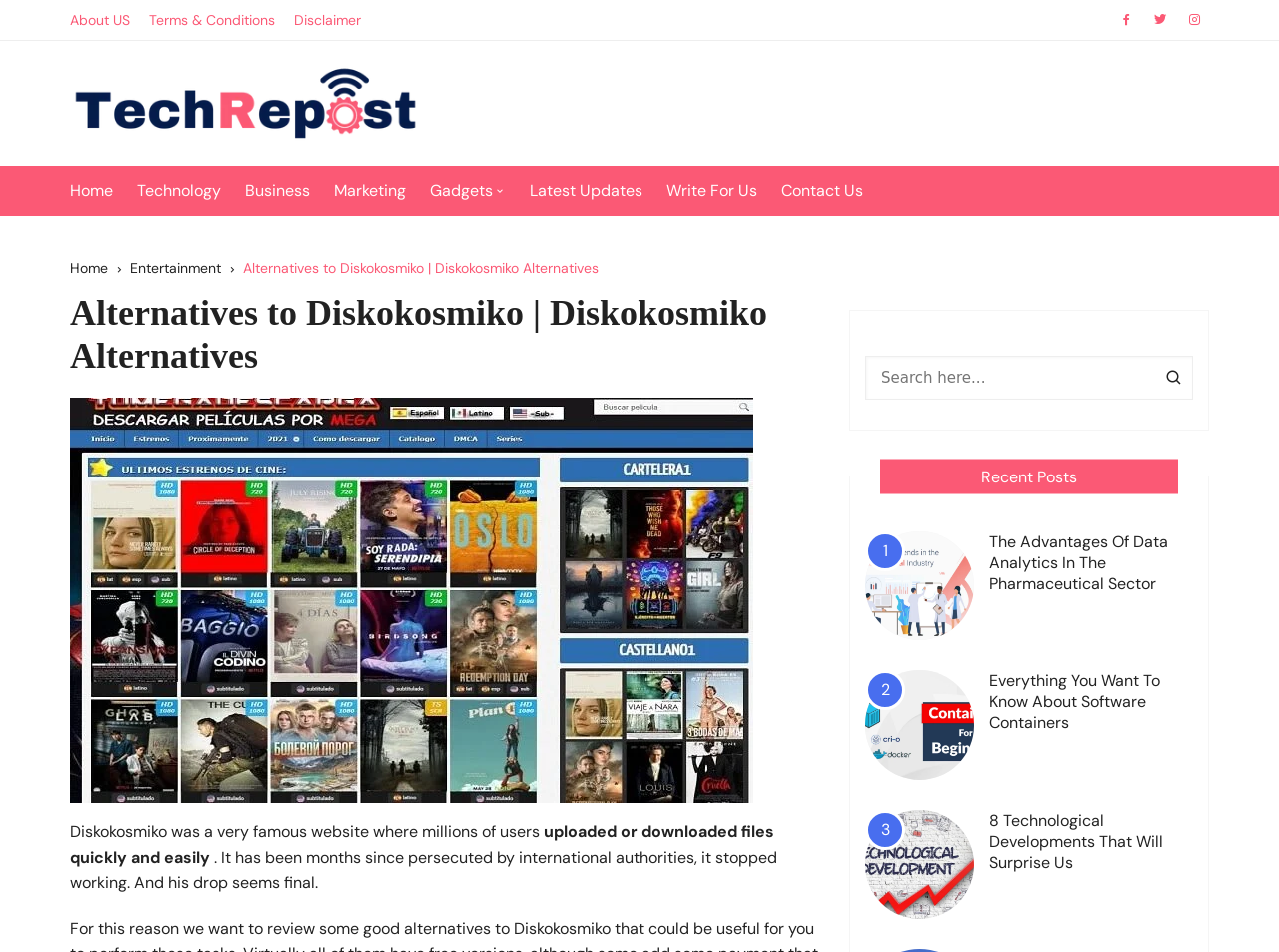Deliver a detailed narrative of the webpage's visual and textual elements.

The webpage is about alternatives to Diskokosmiko, a famous file-sharing website that has been shut down by international authorities. At the top, there are several links to different sections of the website, including "About US", "Terms & Conditions", and "Disclaimer". On the top left, there is a logo of TechRepost, which is the website's name. Below the logo, there are links to various categories, such as "Home", "Technology", "Business", and "Marketing".

In the middle of the page, there is a heading that reads "Alternatives to Diskokosmiko | Diskokosmiko Alternatives". Below this heading, there is a brief description of Diskokosmiko, stating that it was a popular website where millions of users uploaded or downloaded files quickly and easily. The text also mentions that the website has been shut down by international authorities.

On the right side of the page, there is a search box with a button. Below the search box, there are three recent posts with images and headings. The posts are about data analytics in the pharmaceutical sector, software containers, and technological developments that will surprise us.

At the bottom of the page, there is a navigation section with breadcrumbs, showing the current page's location in the website's hierarchy.